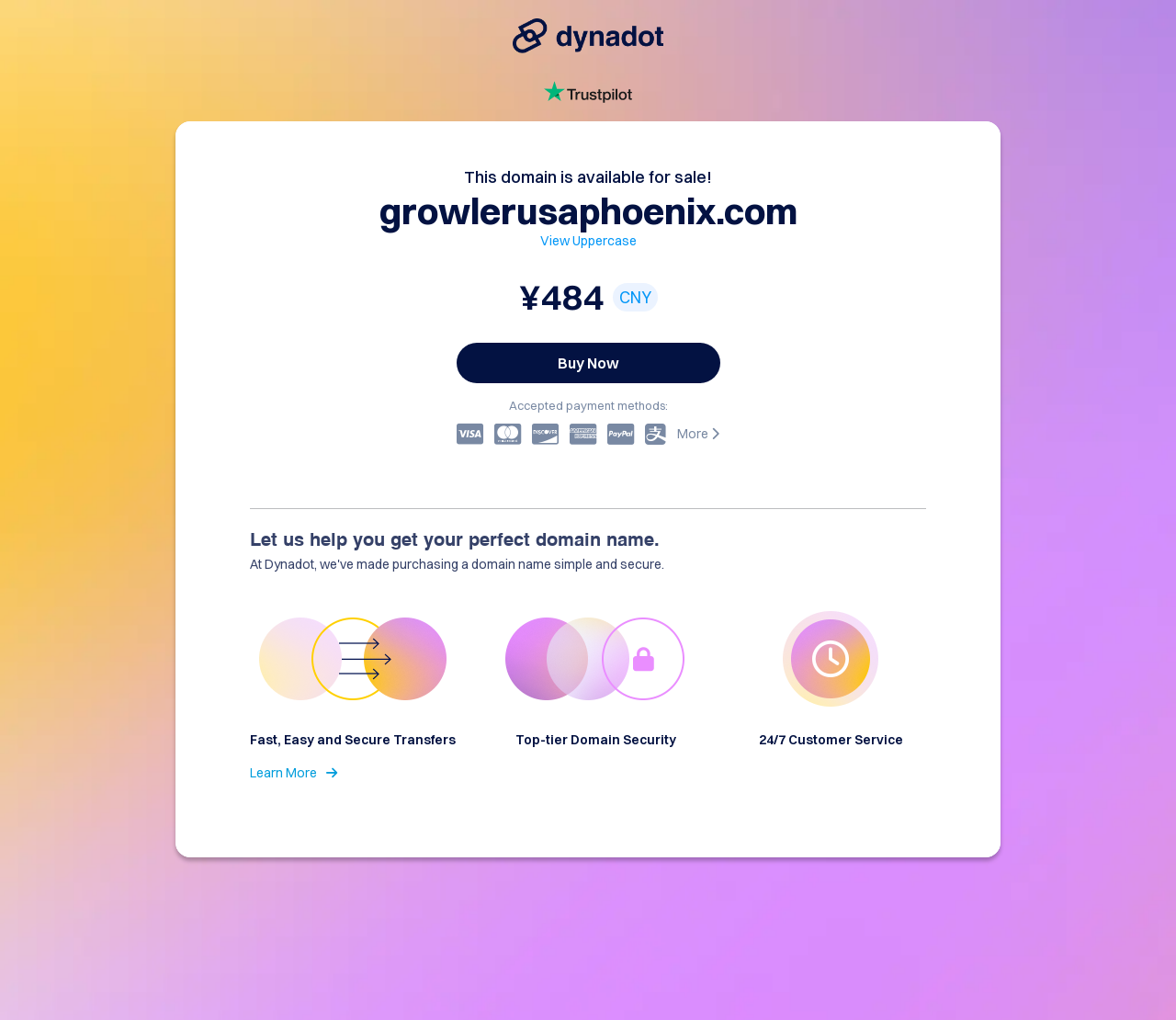What is the accepted payment method?
Using the image, provide a concise answer in one word or a short phrase.

Not specified